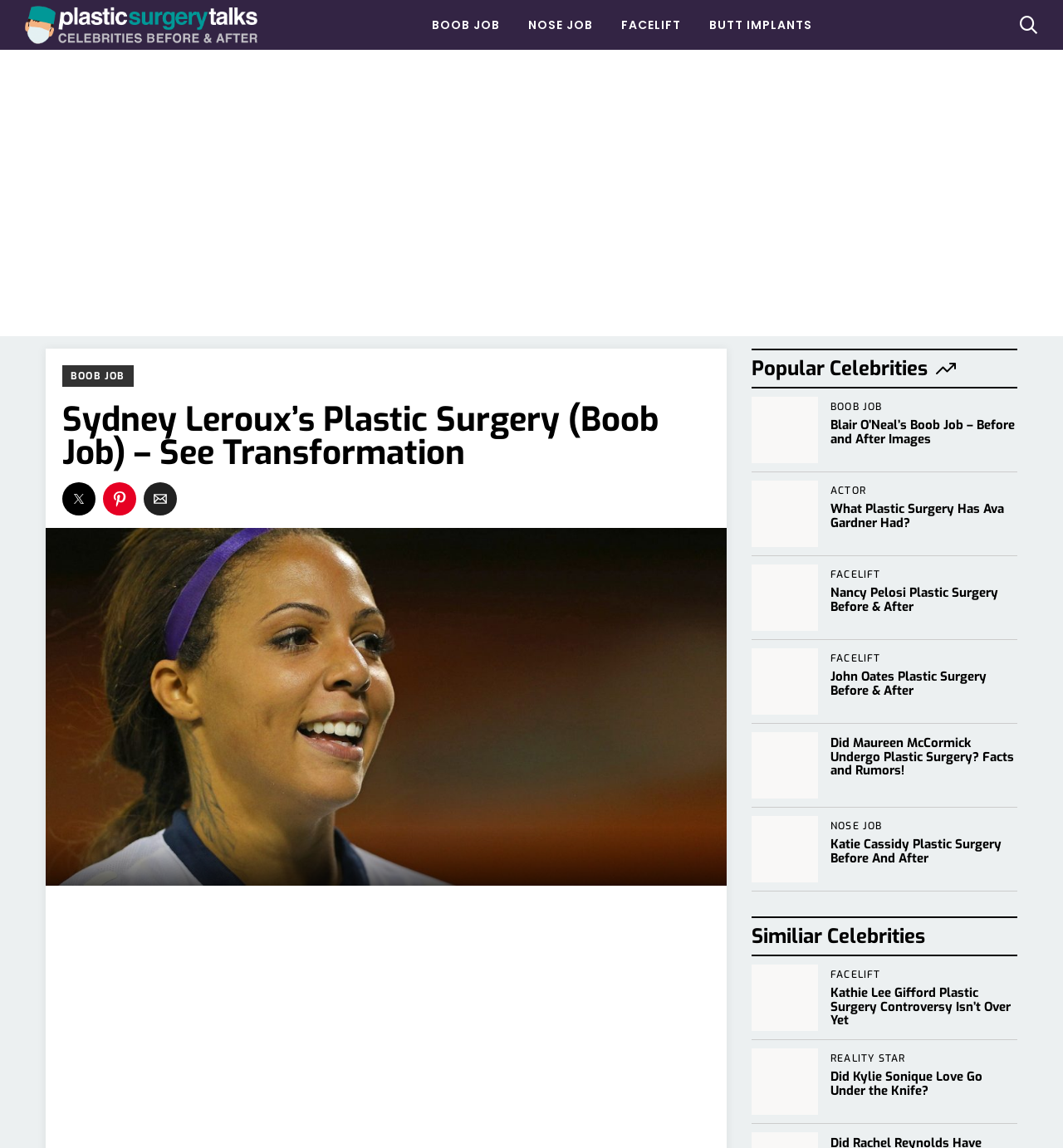Give a concise answer using one word or a phrase to the following question:
What is the category of the webpage's content?

Celebrity gossip